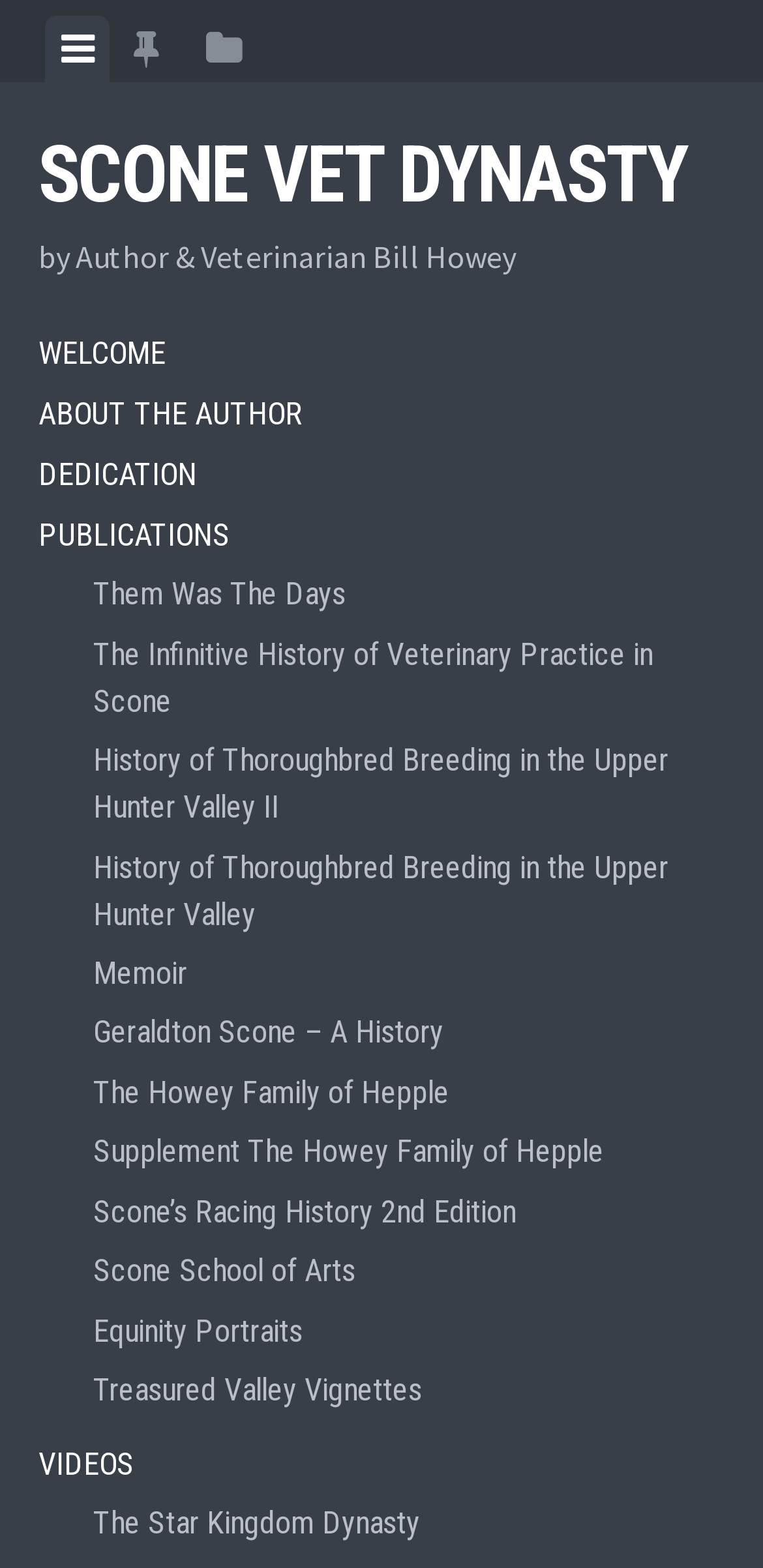Provide a brief response to the question using a single word or phrase: 
What is the last publication listed on the webpage?

The Star Kingdom Dynasty